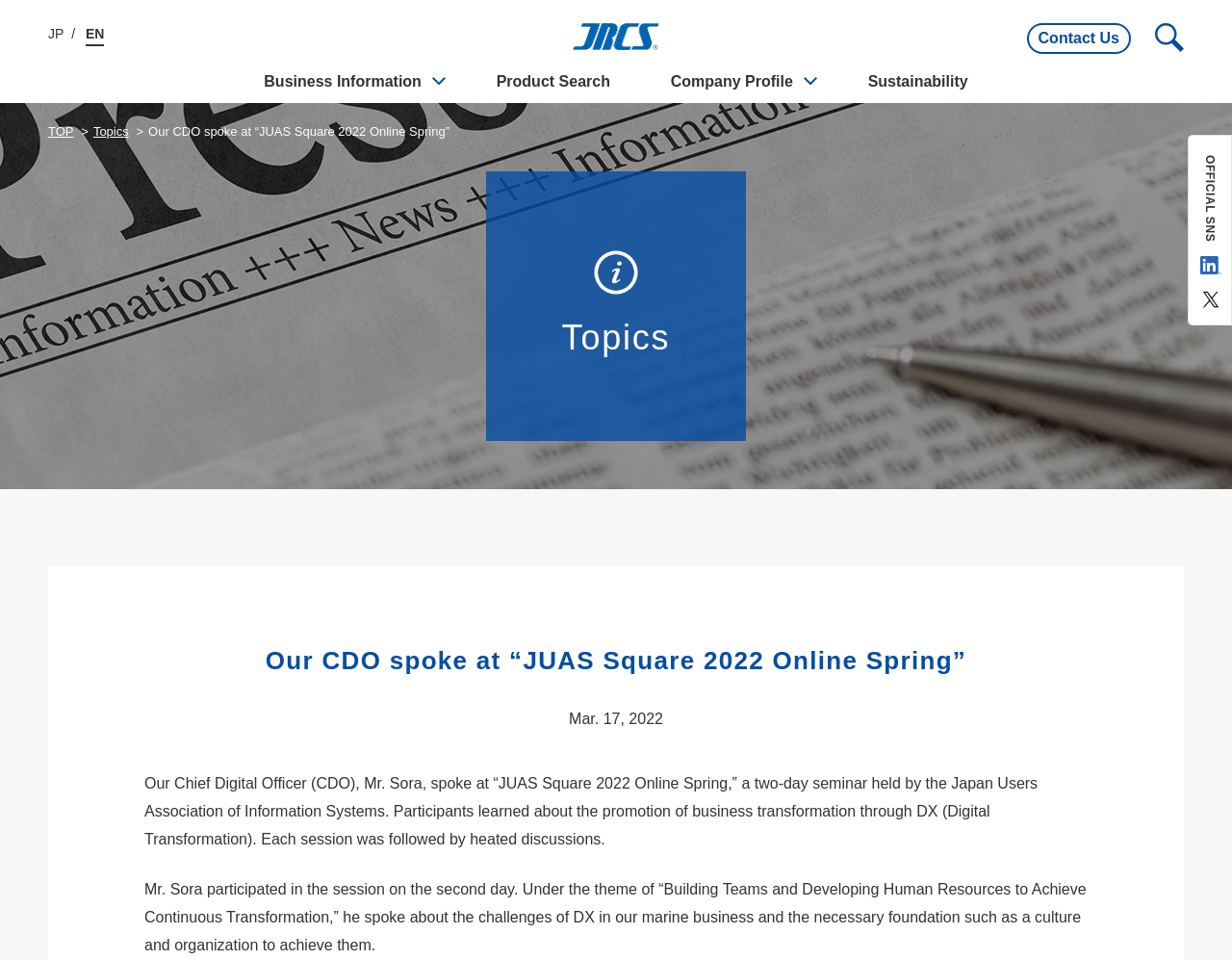Please provide the bounding box coordinates for the element that needs to be clicked to perform the instruction: "View Company Profile". The coordinates must consist of four float numbers between 0 and 1, formatted as [left, top, right, bottom].

[0.521, 0.062, 0.679, 0.108]